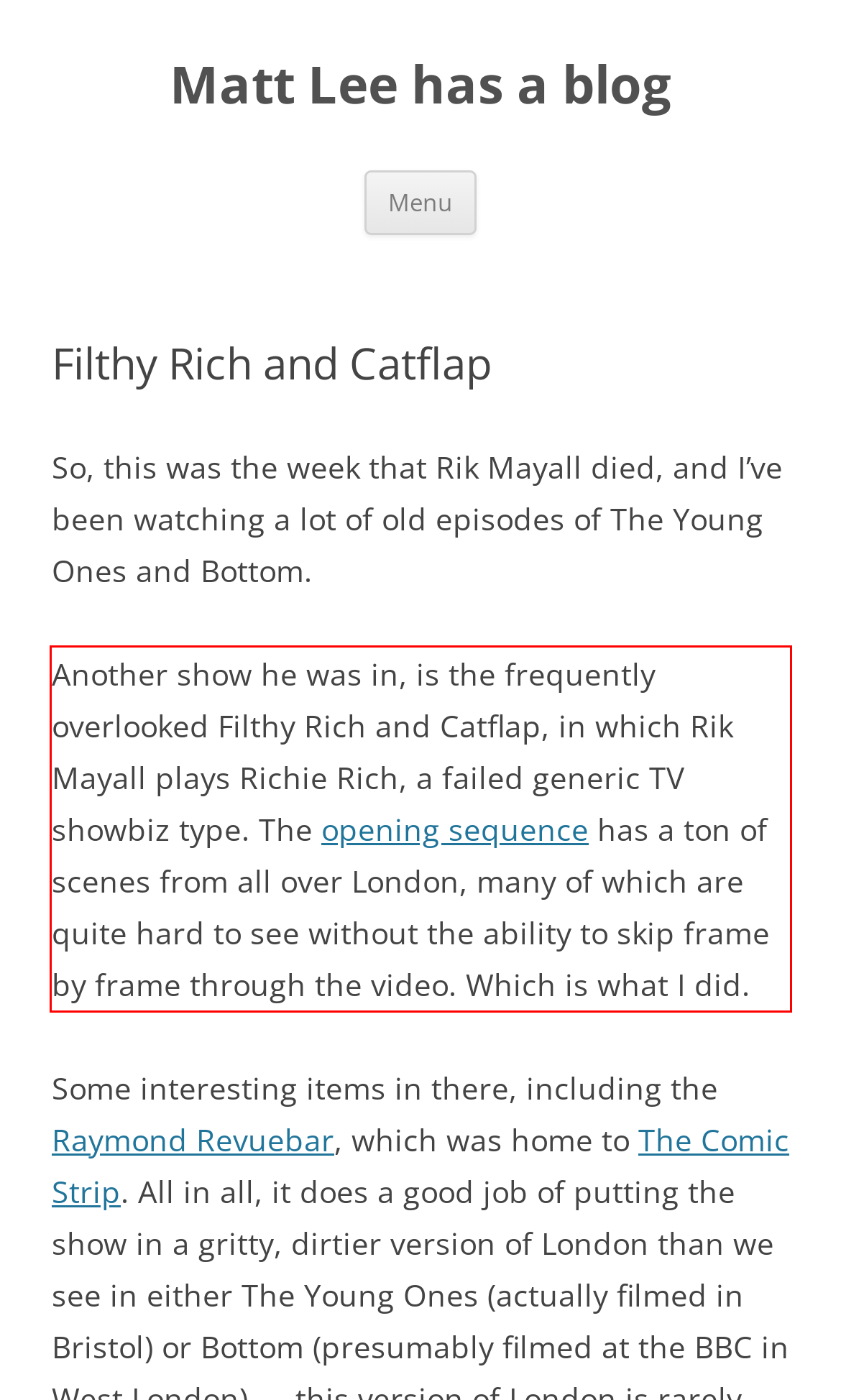Extract and provide the text found inside the red rectangle in the screenshot of the webpage.

Another show he was in, is the frequently overlooked Filthy Rich and Catflap, in which Rik Mayall plays Richie Rich, a failed generic TV showbiz type. The opening sequence has a ton of scenes from all over London, many of which are quite hard to see without the ability to skip frame by frame through the video. Which is what I did.